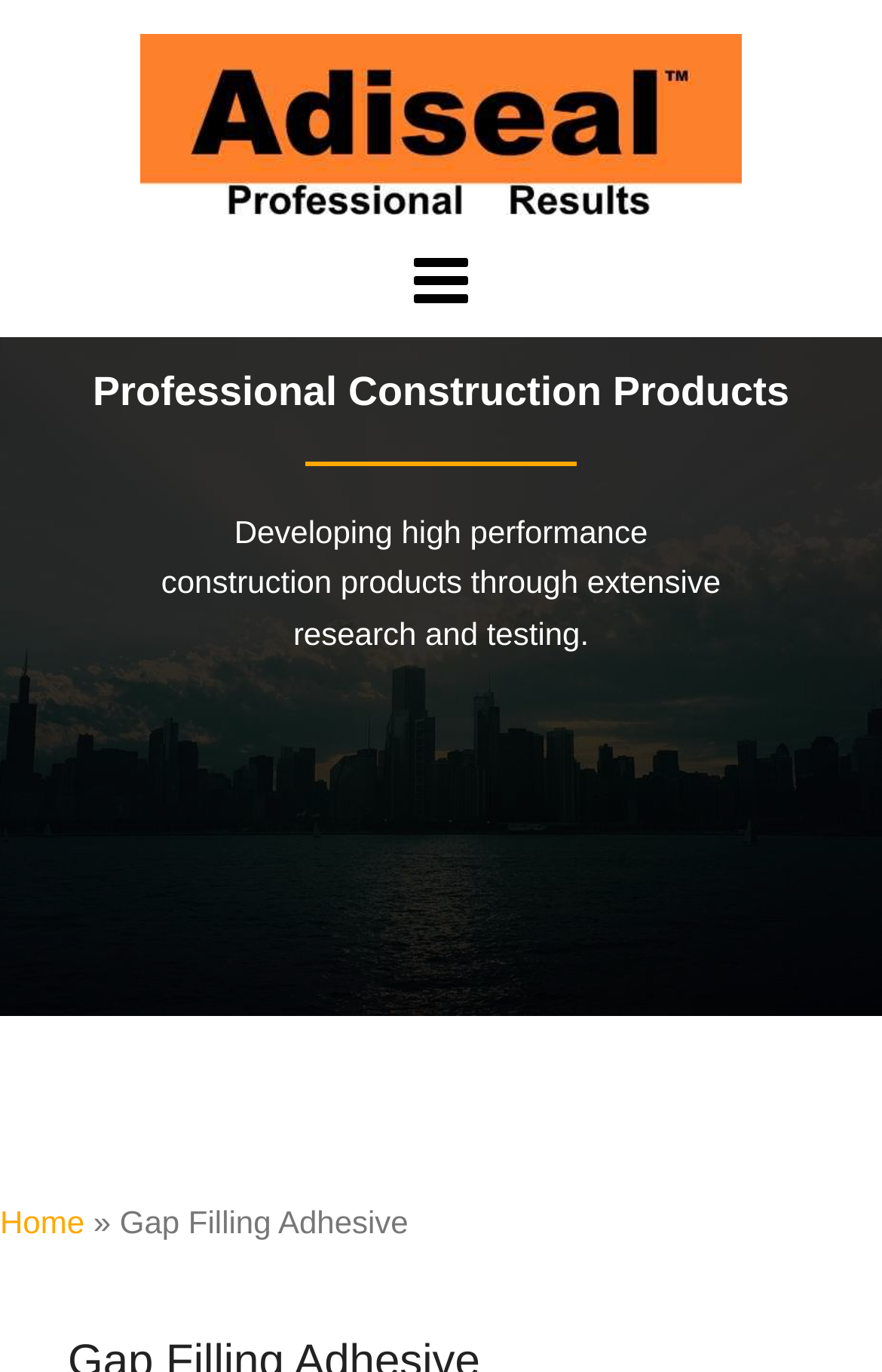Can you find and provide the main heading text of this webpage?

GAP FILLING ADHESIVE: High Grip, Fill & Strength